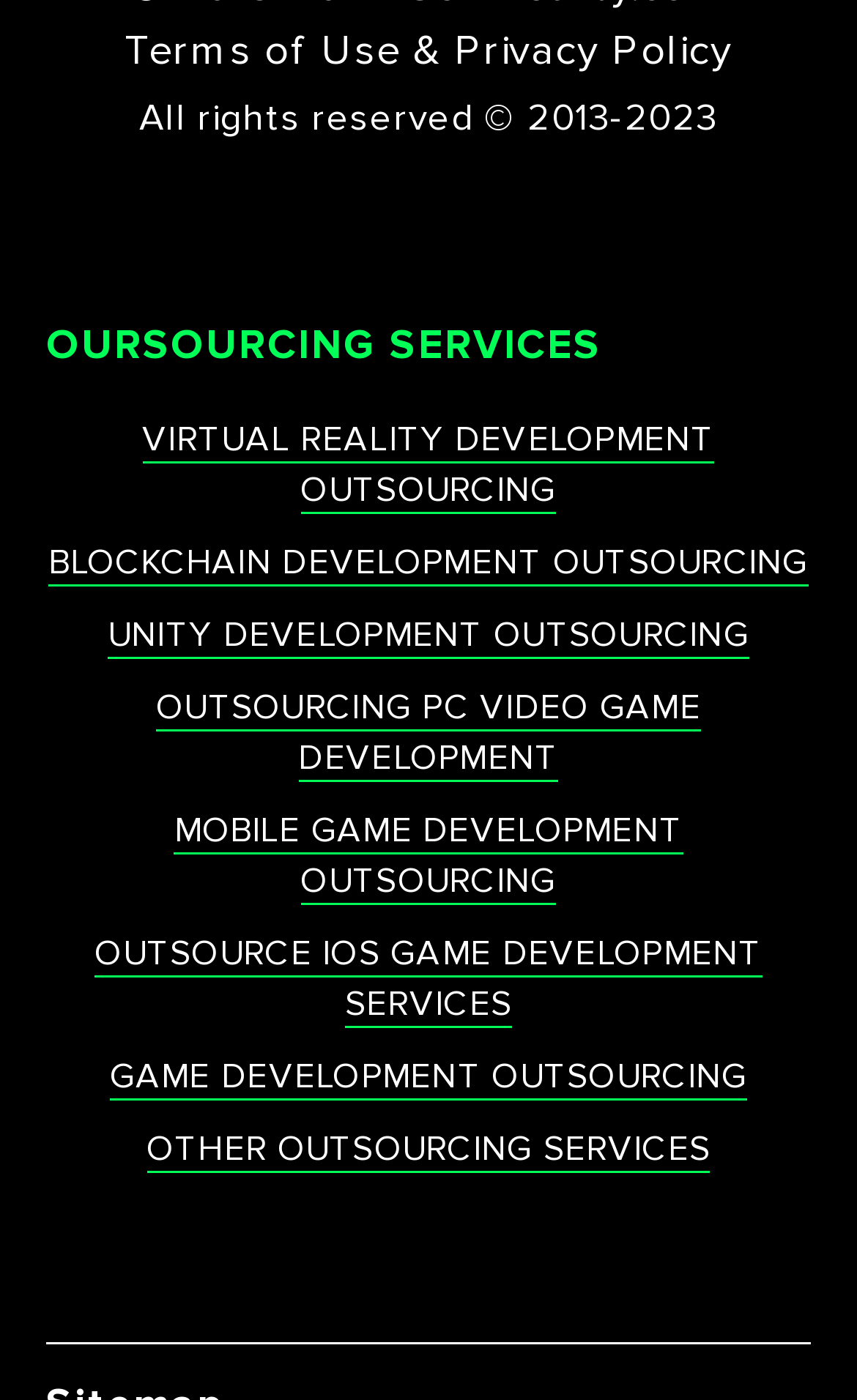Given the element description, predict the bounding box coordinates in the format (top-left x, top-left y, bottom-right x, bottom-right y), using floating point numbers between 0 and 1: OUTSOURCING PC VIDEO GAME DEVELOPMENT

[0.182, 0.489, 0.818, 0.558]